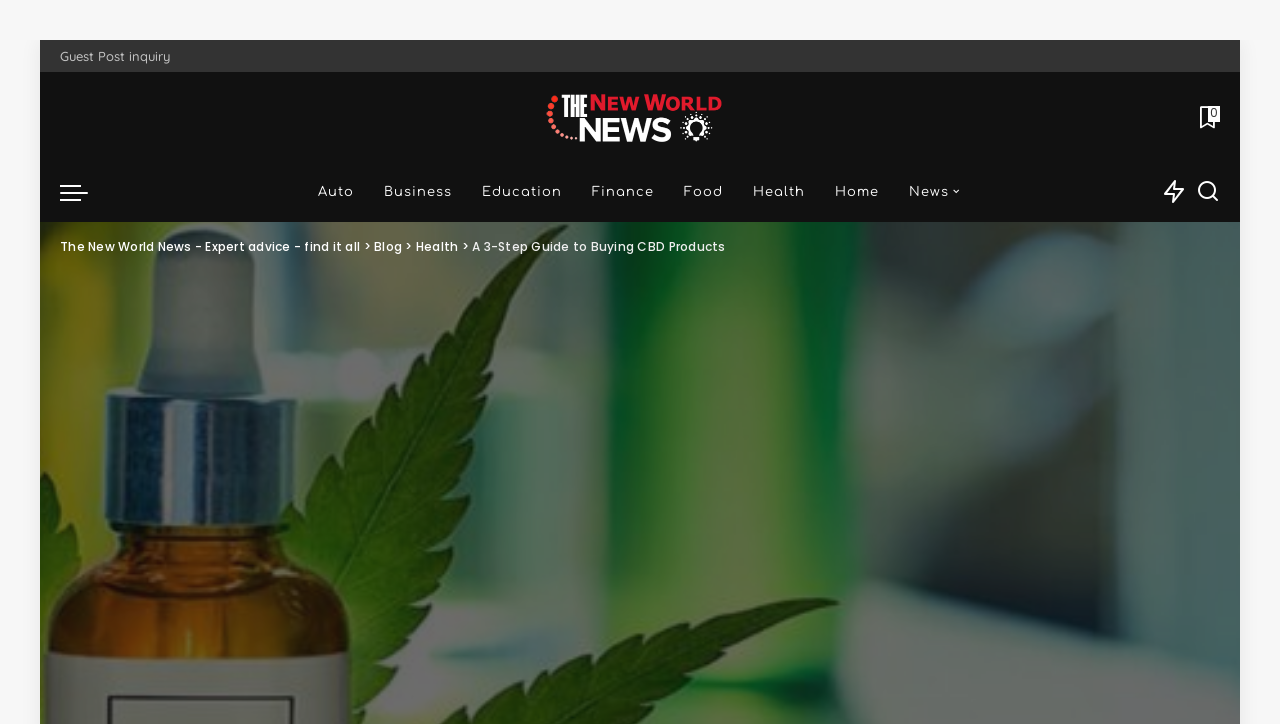Use a single word or phrase to answer the question: 
What is the topic of the current article?

CBD Products